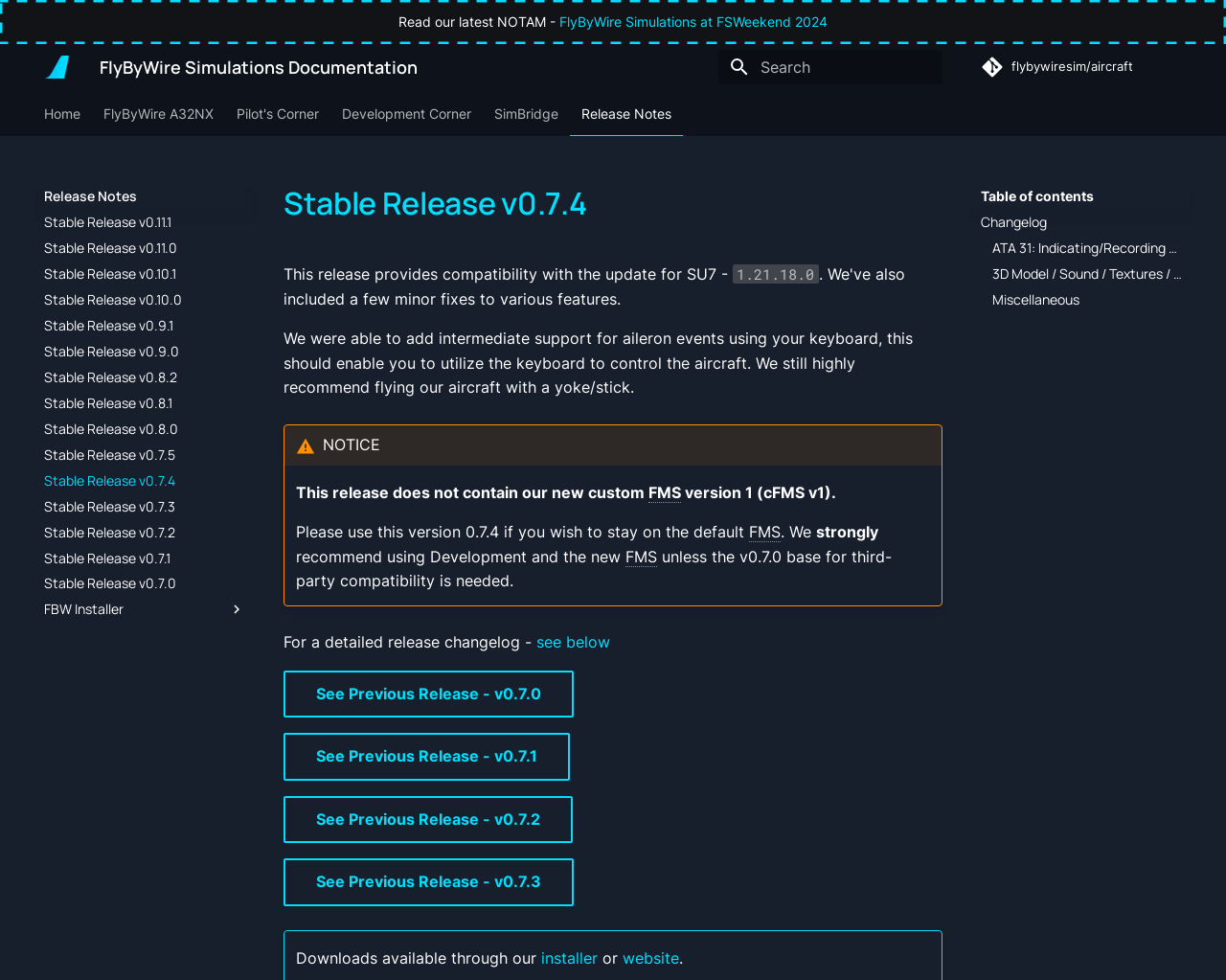Provide the bounding box coordinates for the UI element that is described by this text: "SimBridge". The coordinates should be in the form of four float numbers between 0 and 1: [left, top, right, bottom].

[0.403, 0.108, 0.455, 0.126]